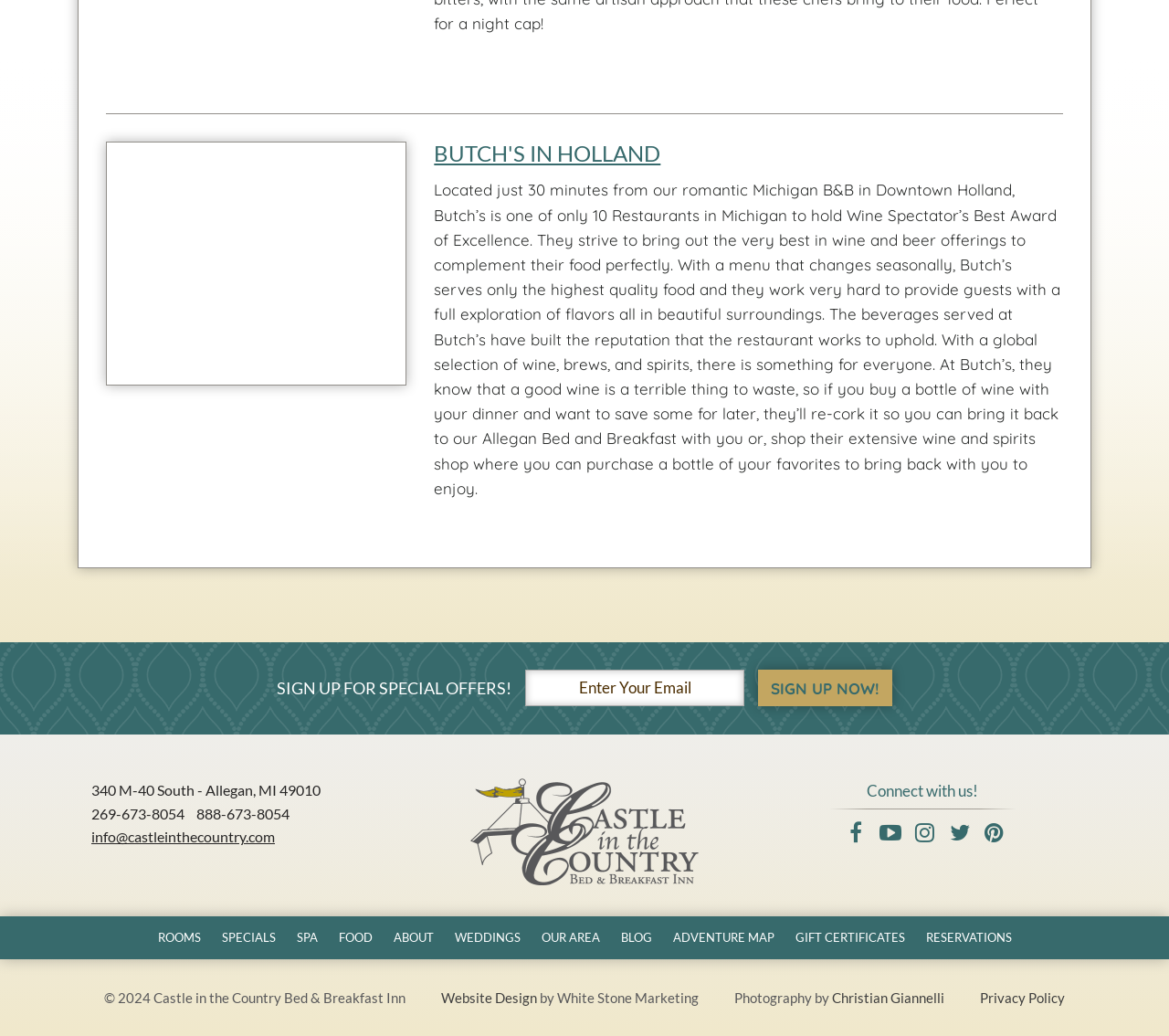Pinpoint the bounding box coordinates for the area that should be clicked to perform the following instruction: "Sign up for special offers".

[0.449, 0.646, 0.637, 0.682]